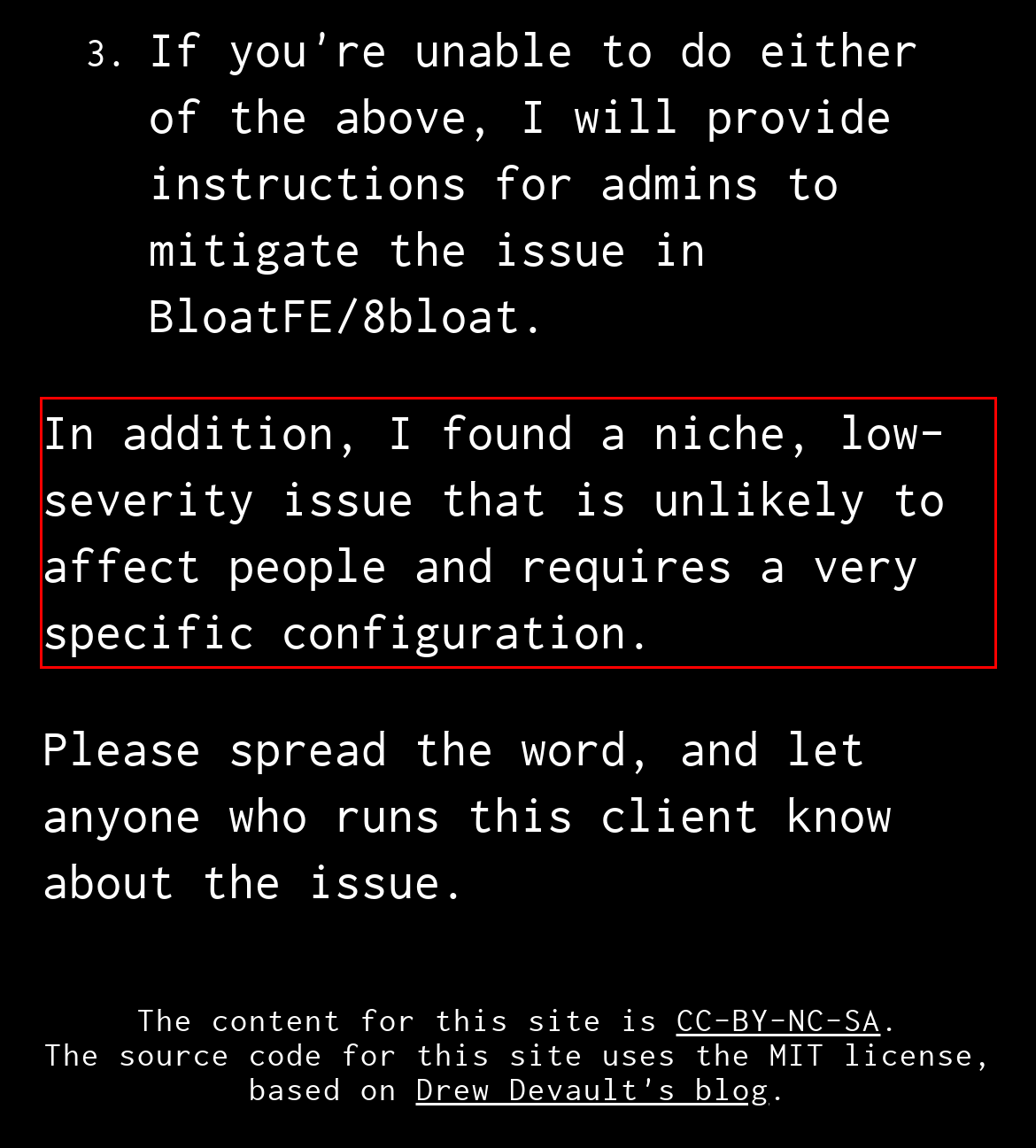Please examine the webpage screenshot and extract the text within the red bounding box using OCR.

In addition, I found a niche, low-severity issue that is unlikely to affect people and requires a very specific configuration.